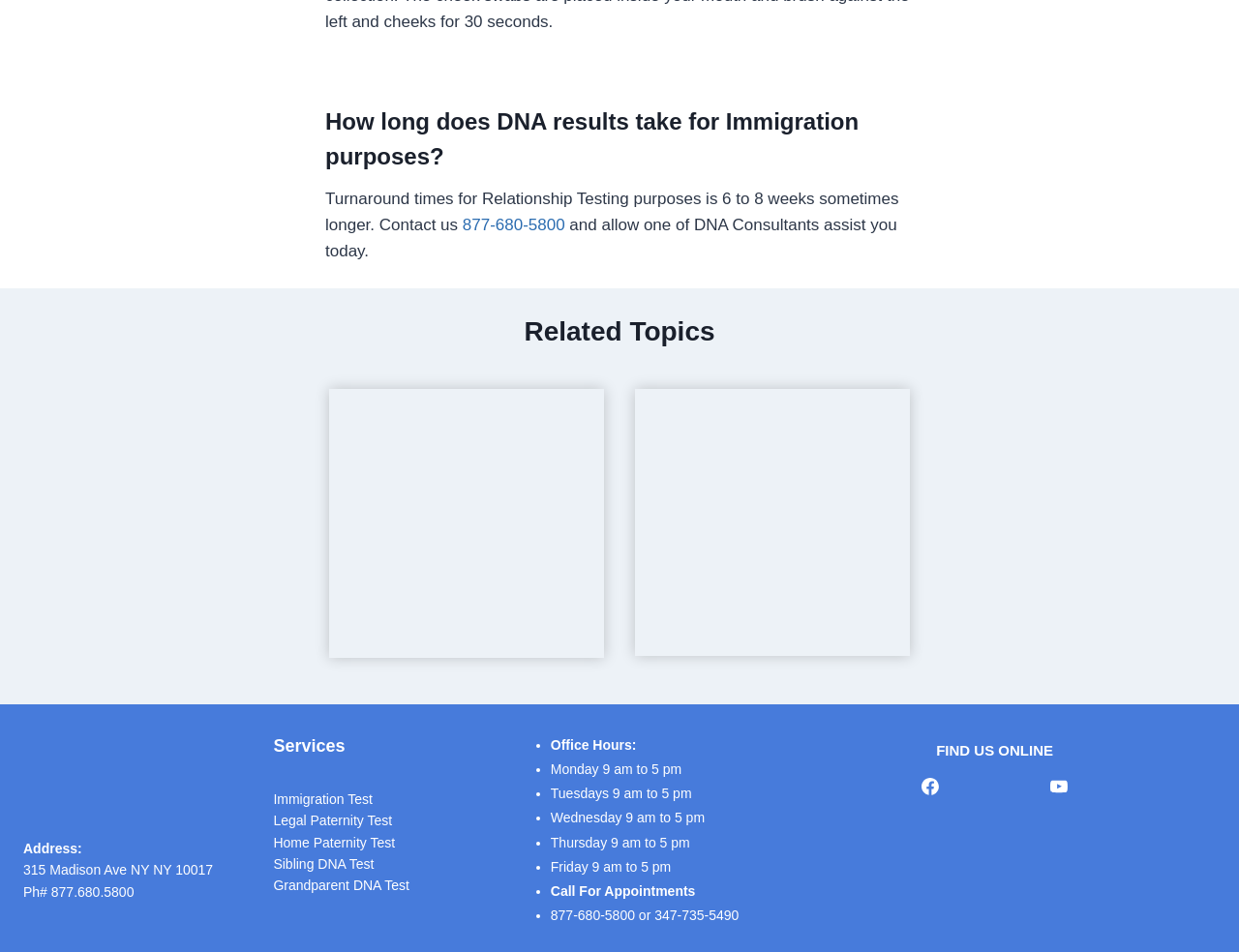Identify the bounding box coordinates of the area you need to click to perform the following instruction: "Check the office hours".

[0.444, 0.774, 0.514, 0.791]